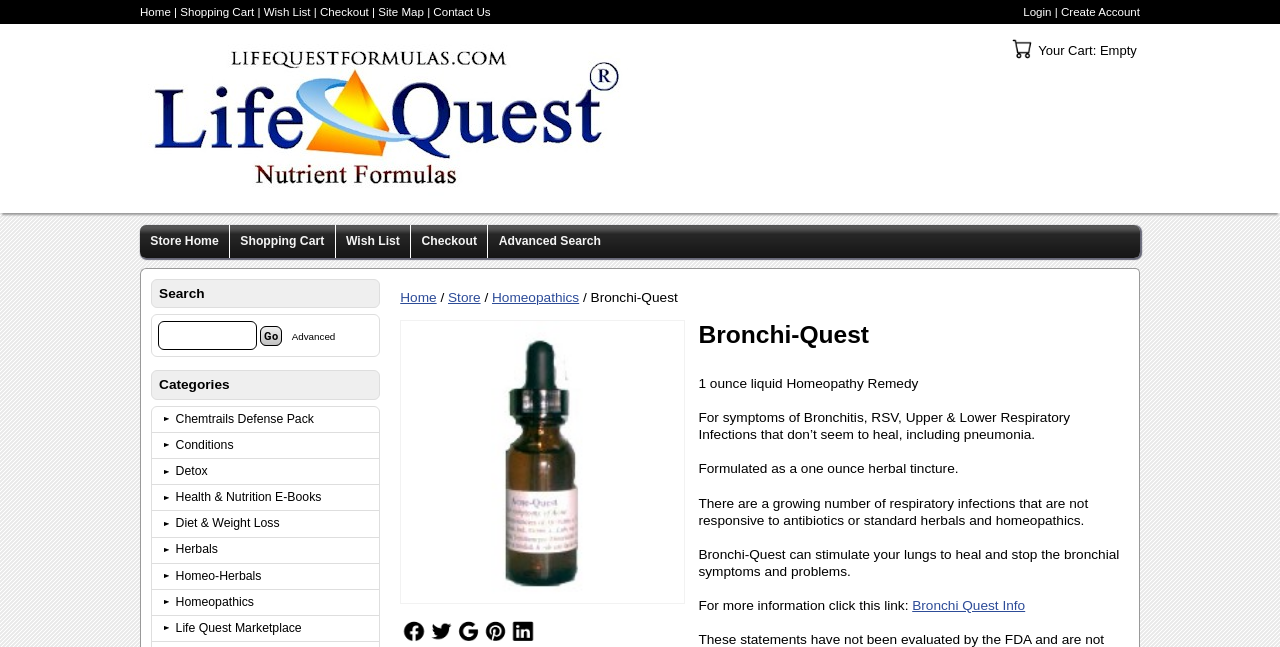Offer a detailed explanation of the webpage layout and contents.

This webpage is about Bronchi-Quest, a homeopathy remedy for respiratory infections. At the top, there is a navigation menu with links to "Home", "Store", "Homeopathics", and more. Below the navigation menu, there is a heading "Bronchi-Quest" followed by a description of the product, which is a 1-ounce liquid homeopathy remedy for symptoms of bronchitis, RSV, upper and lower respiratory infections, and pneumonia. 

To the left of the product description, there is an image of the product, Bronchi-Quest. Below the product description, there are several paragraphs of text explaining the benefits of Bronchi-Quest, including its ability to stimulate the lungs to heal and stop bronchial symptoms and problems. 

On the top right, there is a search bar with a "Go" button and an "Advanced" link next to it. Below the search bar, there are links to various categories, including "Chemtrails Defense Pack", "Conditions", "Detox", and more. 

At the very top, there is a secondary navigation menu with links to "Home", "Shopping Cart", "Wish List", "Checkout", and "Site Map". On the top right, there is a "Your Cart" link with a notification that the cart is empty. There are also links to "Login" and "Create Account" on the top right.